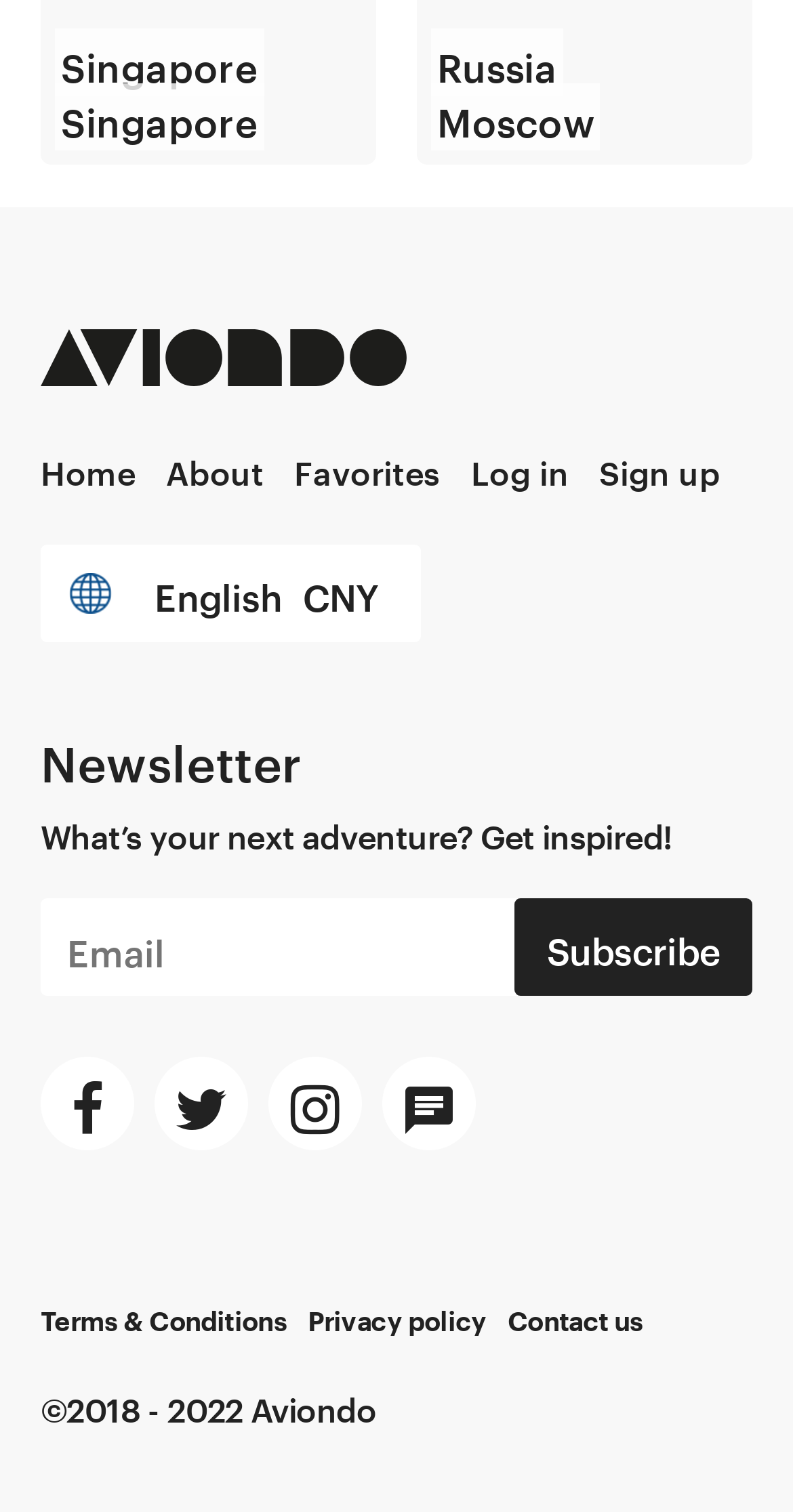Determine the bounding box coordinates for the clickable element required to fulfill the instruction: "Change language to English CNY". Provide the coordinates as four float numbers between 0 and 1, i.e., [left, top, right, bottom].

[0.051, 0.36, 0.531, 0.424]